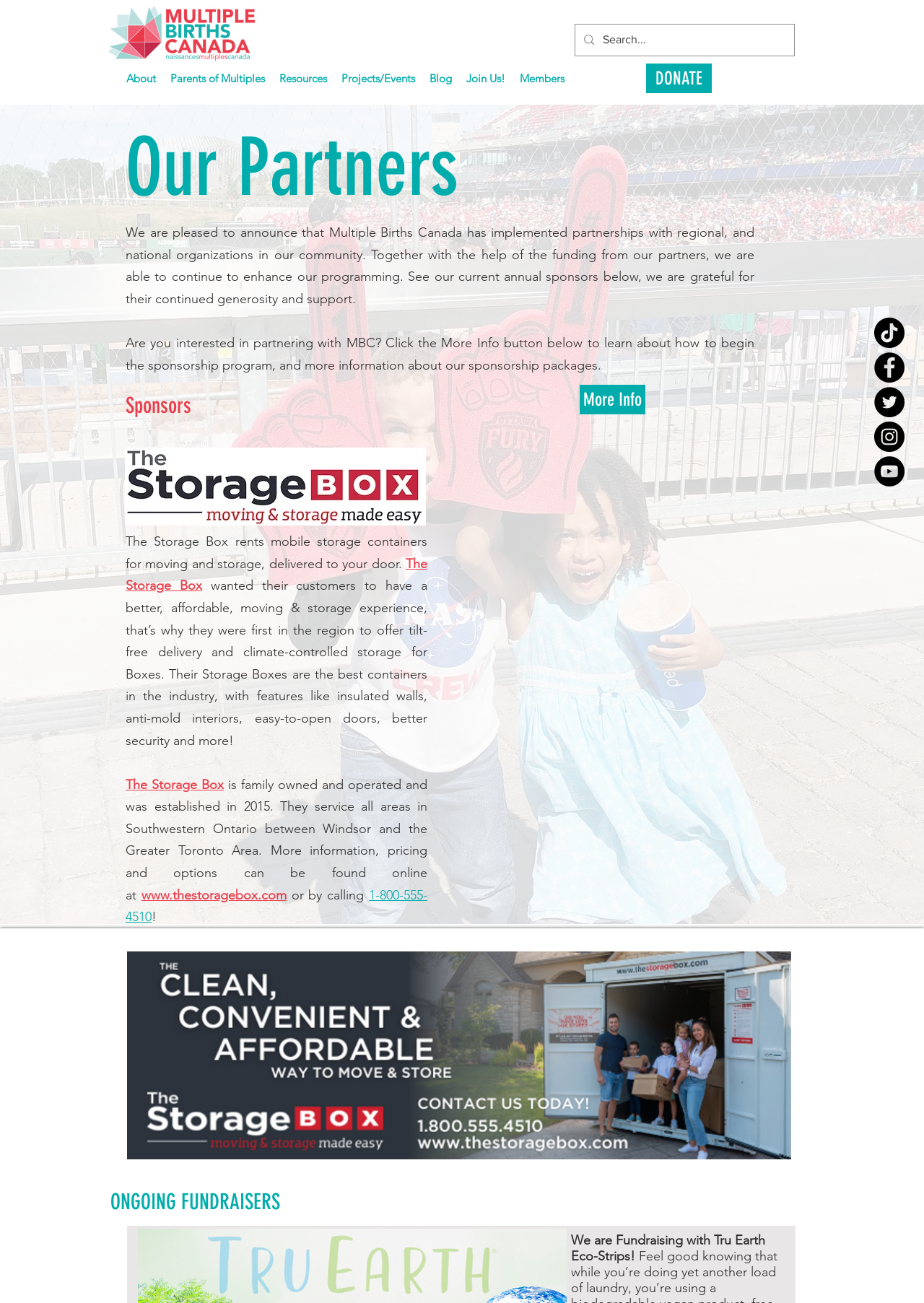Using the provided element description, identify the bounding box coordinates as (top-left x, top-left y, bottom-right x, bottom-right y). Ensure all values are between 0 and 1. Description: Get Involved »

None